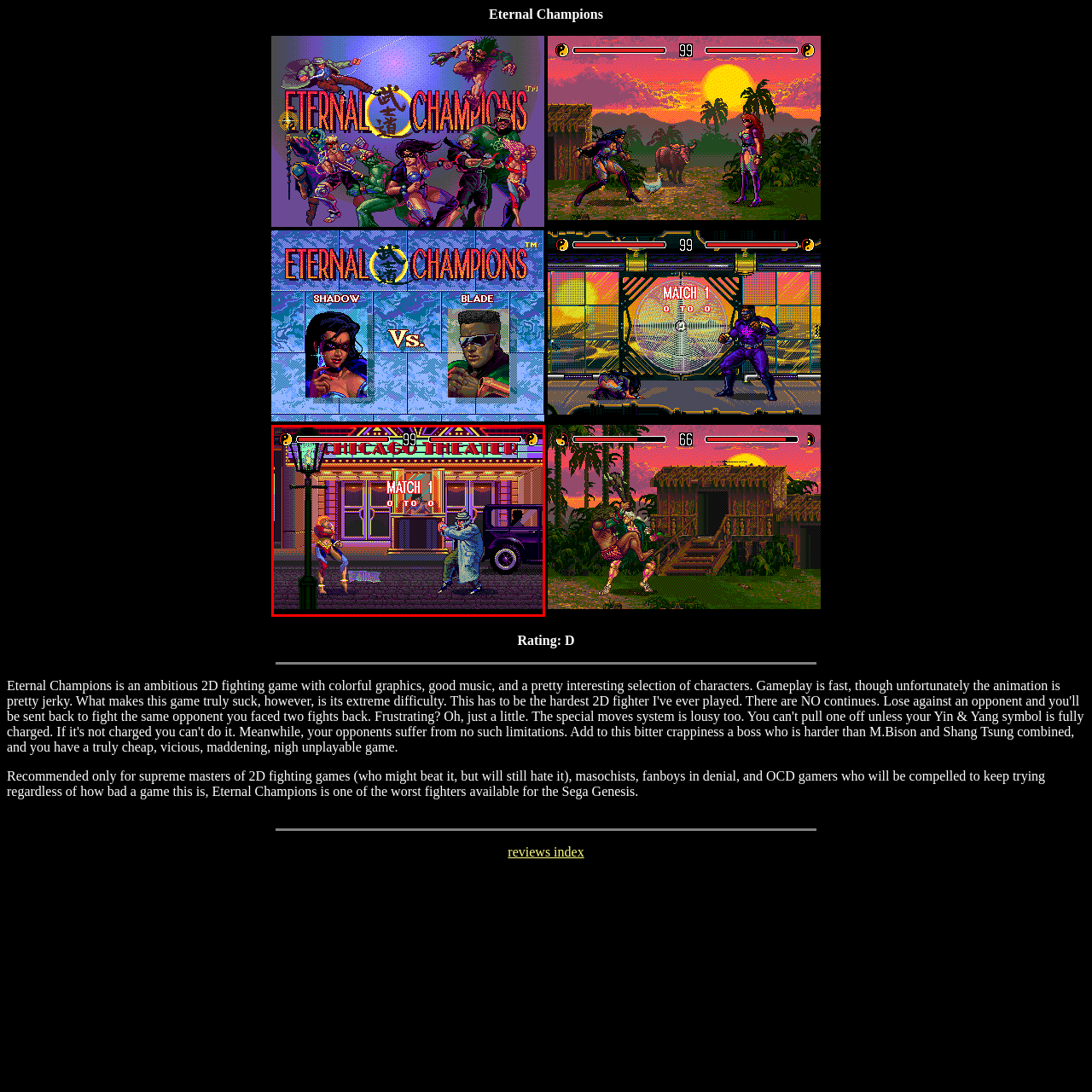What is the setting of the game?
Look closely at the image within the red bounding box and respond to the question with one word or a brief phrase.

Urban